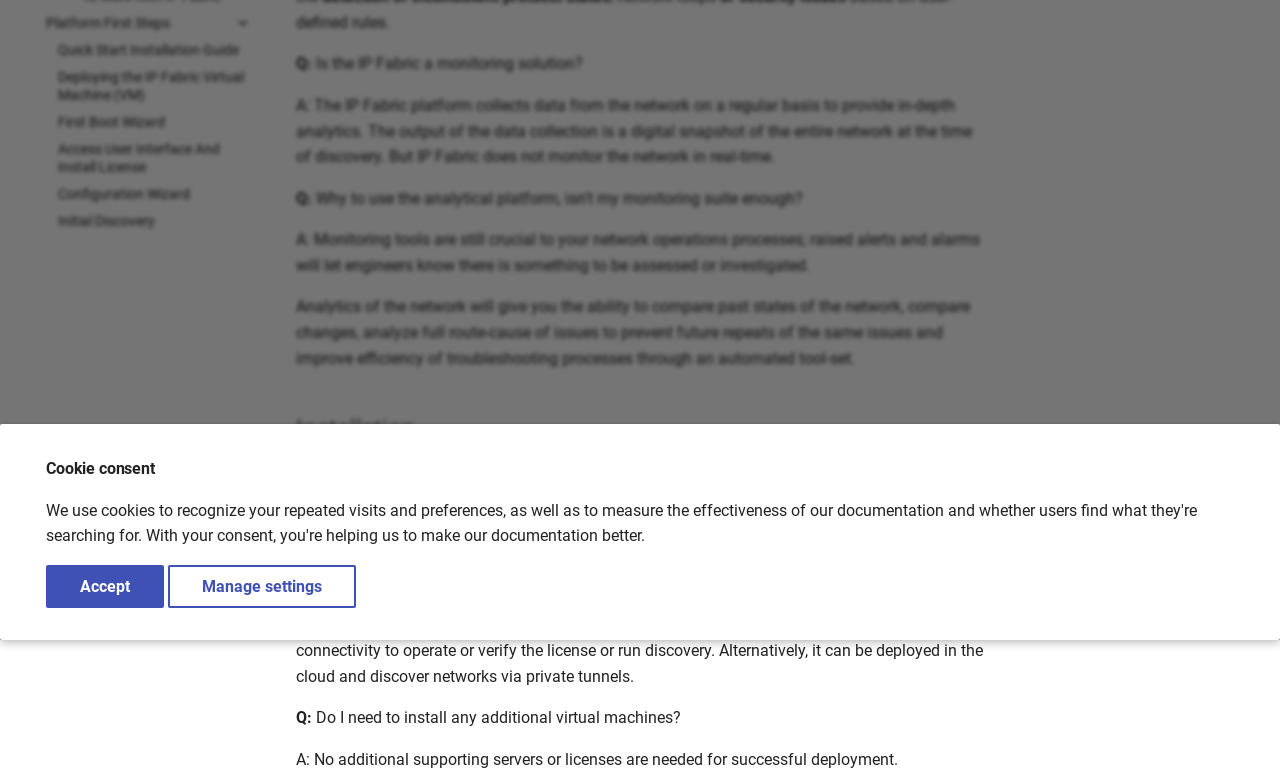Based on the element description Quick Start Installation Guide, identify the bounding box coordinates for the UI element. The coordinates should be in the format (top-left x, top-left y, bottom-right x, bottom-right y) and within the 0 to 1 range.

[0.045, 0.052, 0.197, 0.076]